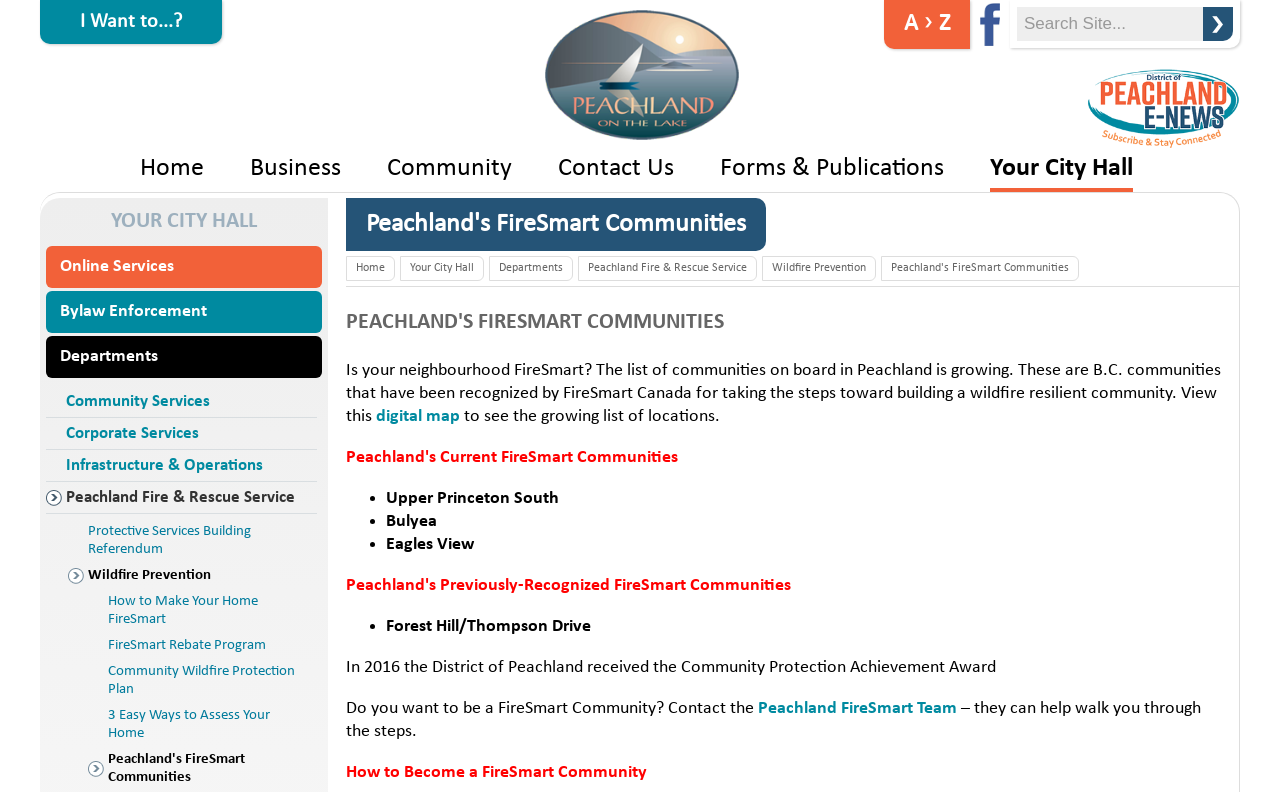Describe every aspect of the webpage in a detailed manner.

The webpage is about Peachland's FireSmart Communities, a program aimed at building wildfire resilient communities. At the top, there is a navigation menu with links to various sections, including "Home", "Business", "Community", and "Contact Us". Below this menu, there is a prominent heading "YOUR CITY HALL" with links to online services, bylaw enforcement, departments, and more.

On the left side, there is a list of links related to FireSmart Communities, including "How to Make Your Home FireSmart", "FireSmart Rebate Program", and "Community Wildfire Protection Plan". Below this list, there is a heading "Peachland's FireSmart Communities" with a brief introduction to the program.

The main content of the page is divided into two sections. The first section explains what FireSmart Communities are and how they can benefit from the program. There is a digital map that shows the growing list of FireSmart communities in Peachland. Below the map, there is a list of communities that have already joined the program, including Upper Princeton South, Bulyea, and Eagles View.

The second section provides more information on how to become a FireSmart Community. There is a brief text about the Community Protection Achievement Award received by the District of Peachland in 2016. Below this, there is a call to action, encouraging visitors to contact the Peachland FireSmart Team to learn more about the program and how to participate. Finally, there is a heading "How to Become a FireSmart Community" with a brief introduction to the process.